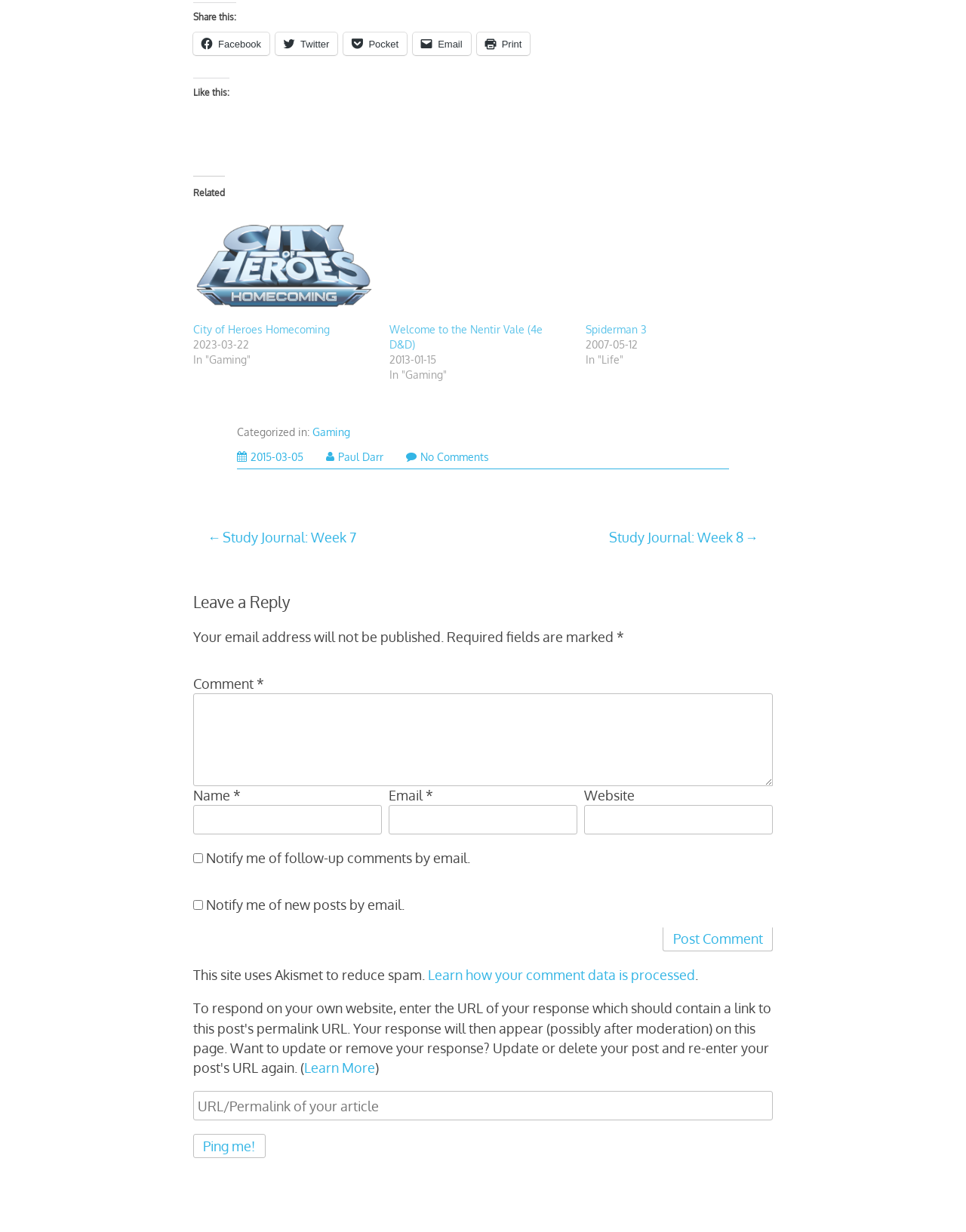What is the purpose of the 'Share this:' section?
Provide a detailed and well-explained answer to the question.

The 'Share this:' section is located at the top of the webpage and contains links to various social media platforms, such as Facebook, Twitter, and Pocket, allowing users to share the content of the webpage on these platforms.